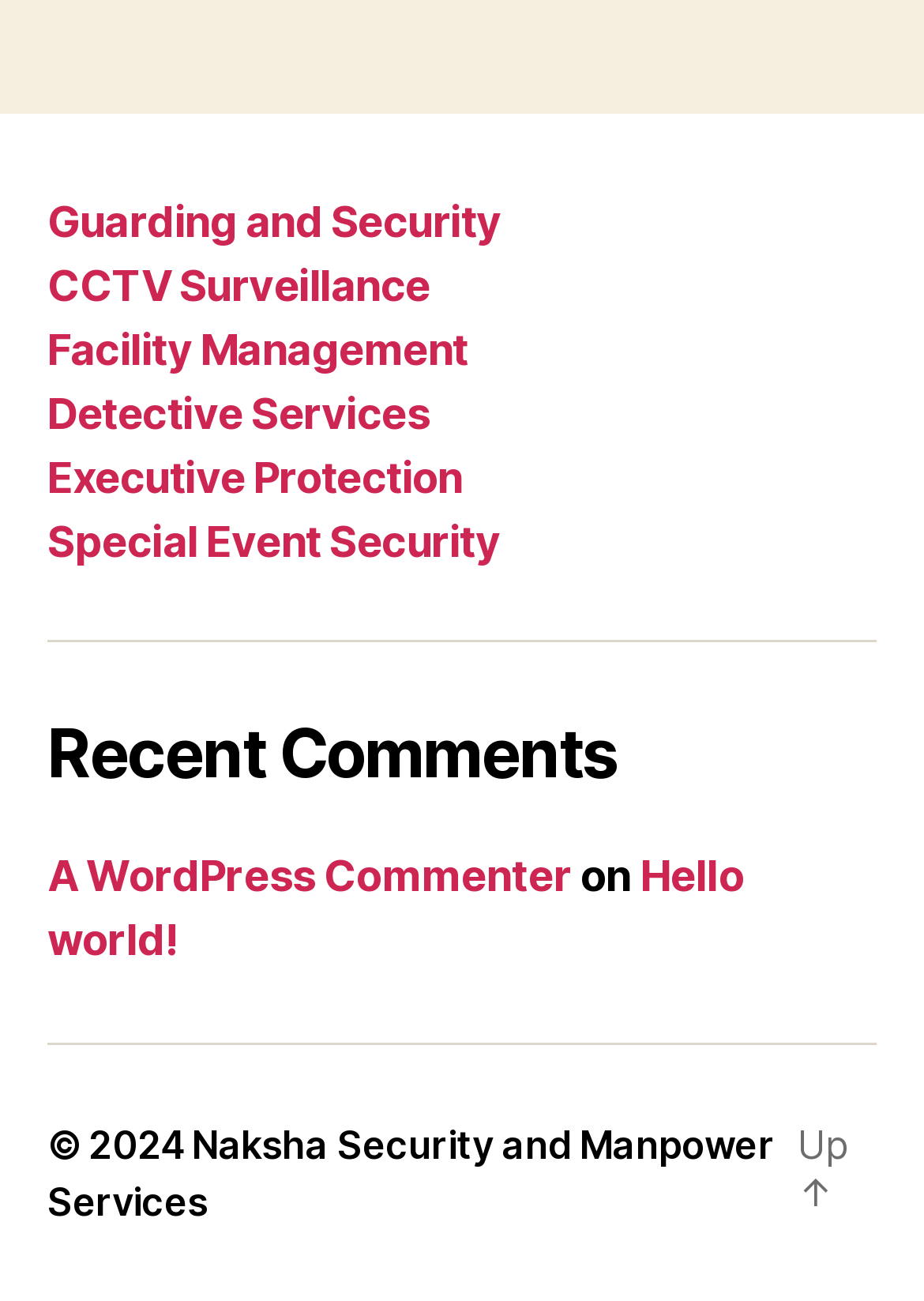Find the bounding box coordinates of the clickable area that will achieve the following instruction: "Click on Guarding and Security".

[0.051, 0.15, 0.542, 0.189]